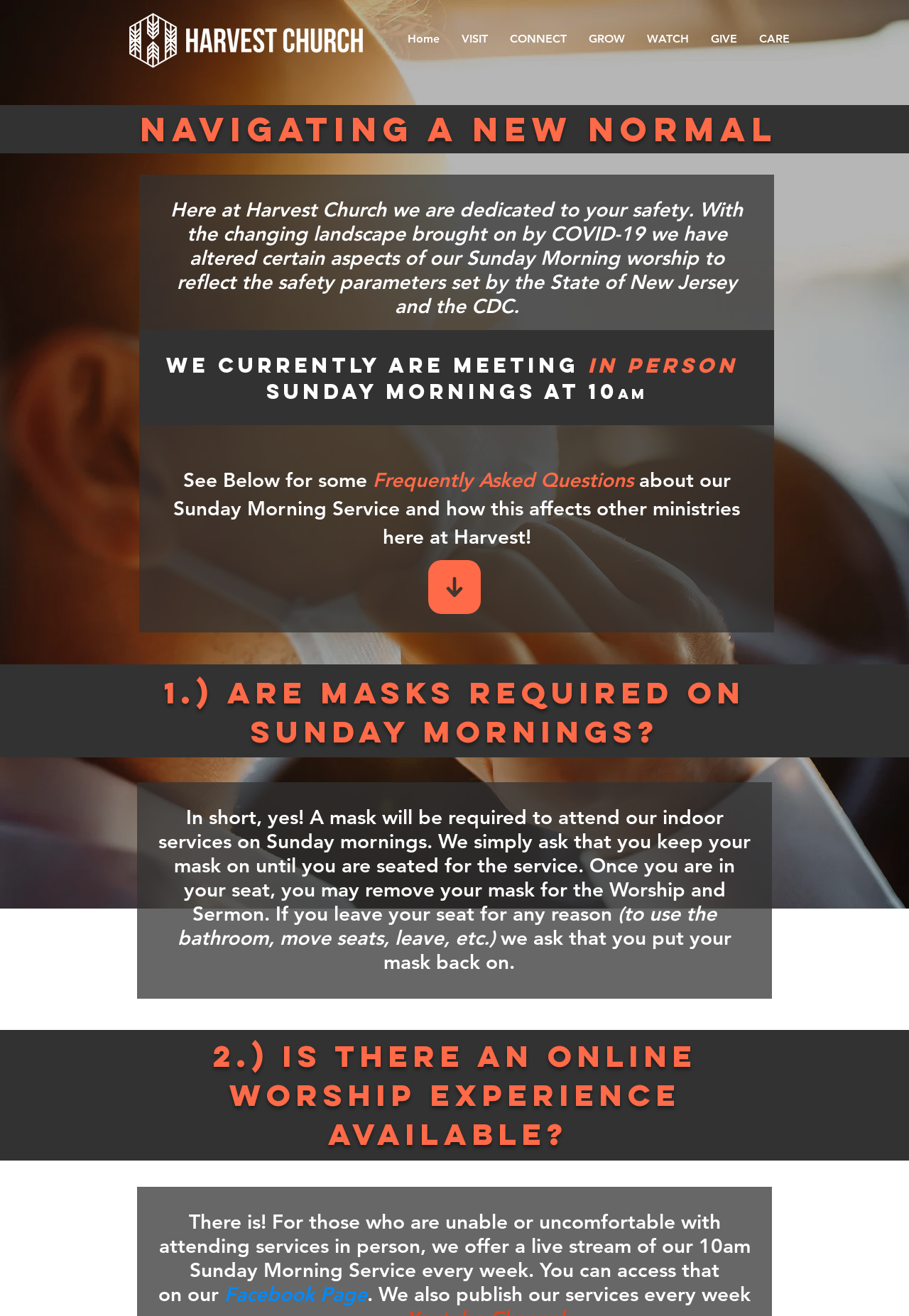Describe all the key features and sections of the webpage thoroughly.

The webpage is about COVID-19 guidelines and updates from Harvest Church. At the top, there are two logos: a thick harvest emblem and the Harvest church words side by side. Below the logos, there is a navigation menu with links to different sections of the website, including Home, VISIT, CONNECT, GROW, WATCH, GIVE, and CARE.

The main content of the page is divided into sections. The first section, "A New Normal", has a heading "Navigating a new normal" and a paragraph of text explaining that the church has altered certain aspects of their Sunday Morning worship to reflect the safety parameters set by the State of New Jersey and the CDC.

Below this section, there is a heading "See Below for some Frequently Asked Questions about our Sunday Morning Service and how this affects other ministries here at Harvest!" followed by a series of questions and answers. The first question is "Are Masks Required?" and the answer explains that masks are required to attend indoor services on Sunday mornings, but can be removed once seated.

The next question is "Are Online Services Avaliable?" and the answer explains that there is a live stream of the 10am Sunday Morning Service available on the church's Facebook Page for those who are unable or uncomfortable with attending services in person.

Throughout the page, there are headings and paragraphs of text that provide information and updates about the church's response to COVID-19.